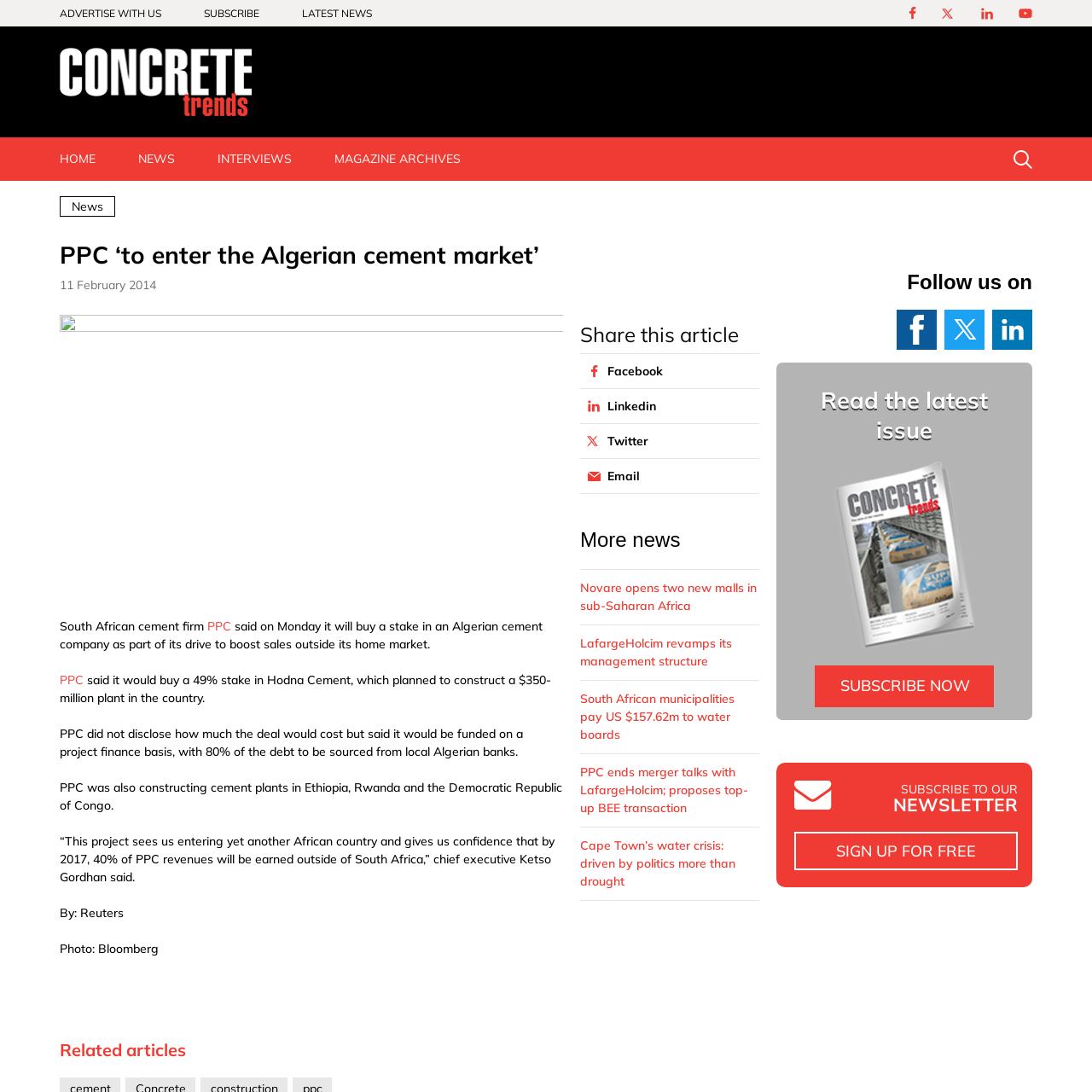Give a detailed overview of the webpage's appearance and contents.

This webpage is about a news article from Concrete Trends, with the title "PPC ‘to enter the Algerian cement market’". At the top, there are several links, including "ADVERTISE WITH US", "SUBSCRIBE", "LATEST NEWS", and a logo link with an image. Below the logo, there are navigation links, including "HOME", "NEWS", "INTERVIEWS", and "MAGAZINE ARCHIVES".

The main content of the webpage is the news article, which starts with a heading and a date, "11 February 2014". The article discusses South African cement firm PPC's plan to buy a stake in an Algerian cement company. The text is divided into several paragraphs, with links to the company name "PPC" and other relevant information.

To the right of the article, there is a small image. Below the article, there are several sections, including "Related articles", "Share this article" with links to social media platforms, and "More news" with links to other news articles.

At the bottom of the webpage, there are several headings, including "Follow us on" with links to social media platforms, "Read the latest issue" with an image and a link to subscribe, and "SUBSCRIBE TO OUR NEWSLETTER" with a link to sign up for free.